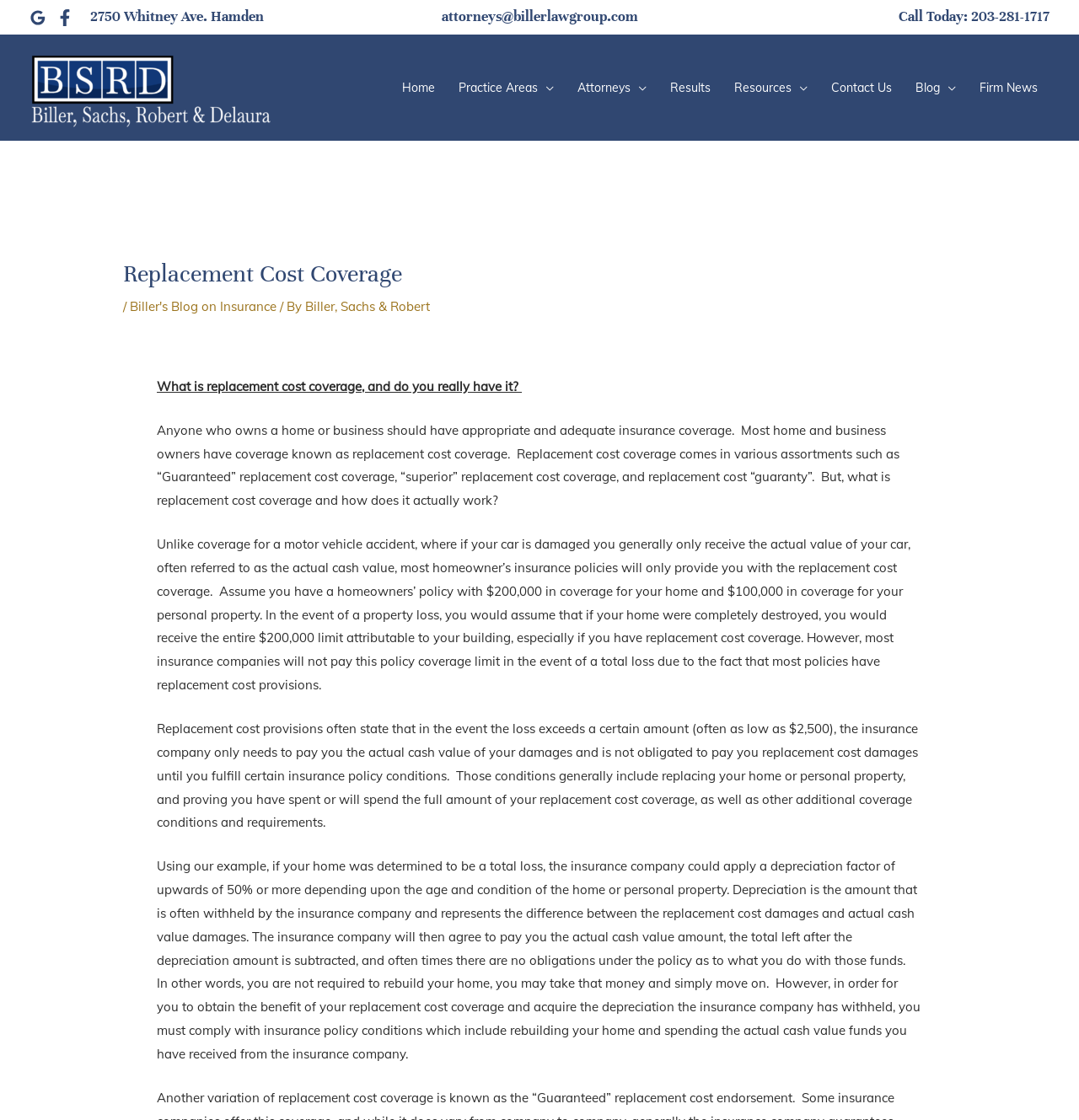Please locate and generate the primary heading on this webpage.

Replacement Cost Coverage